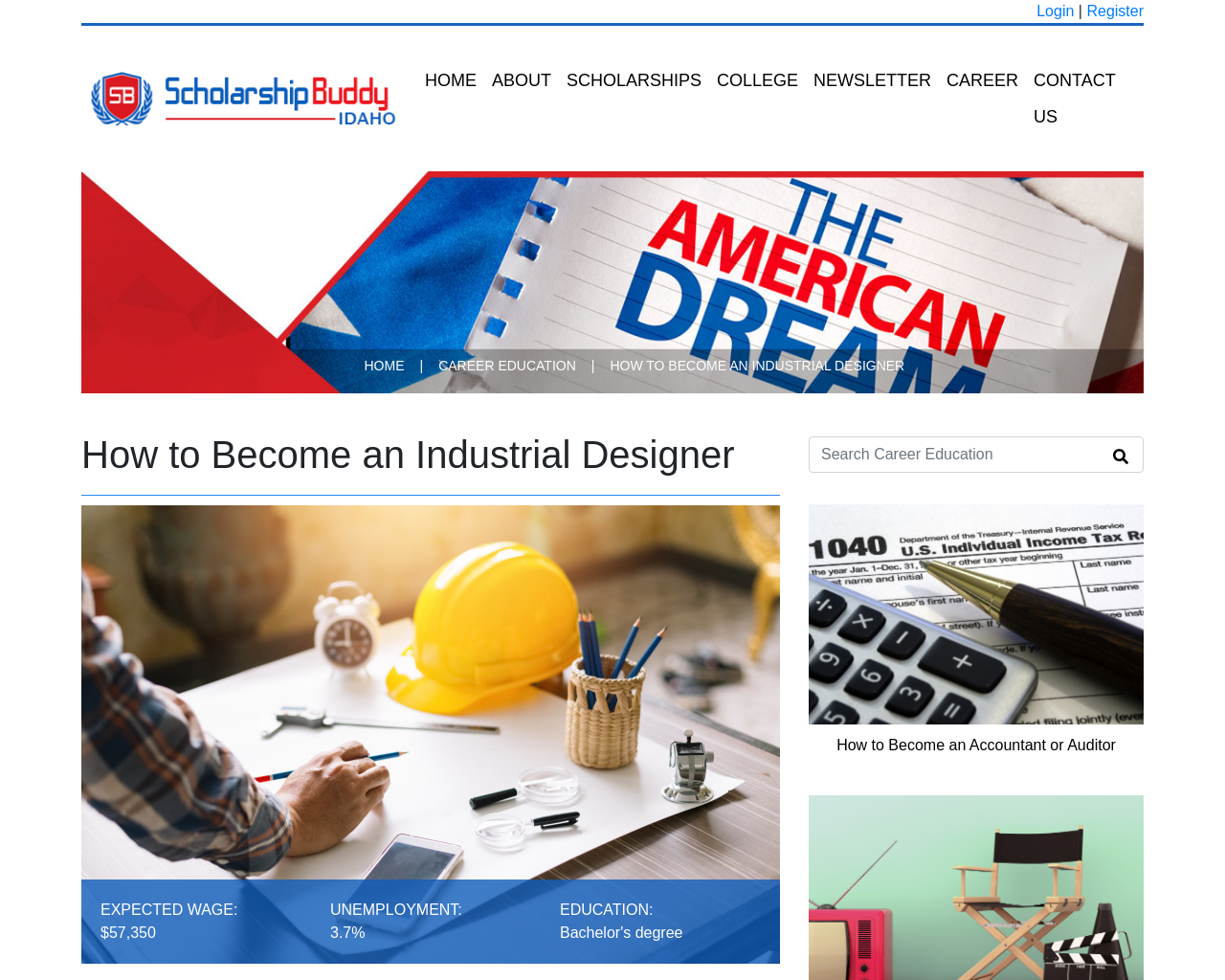Please locate the bounding box coordinates of the element that needs to be clicked to achieve the following instruction: "login to the website". The coordinates should be four float numbers between 0 and 1, i.e., [left, top, right, bottom].

[0.846, 0.003, 0.877, 0.02]